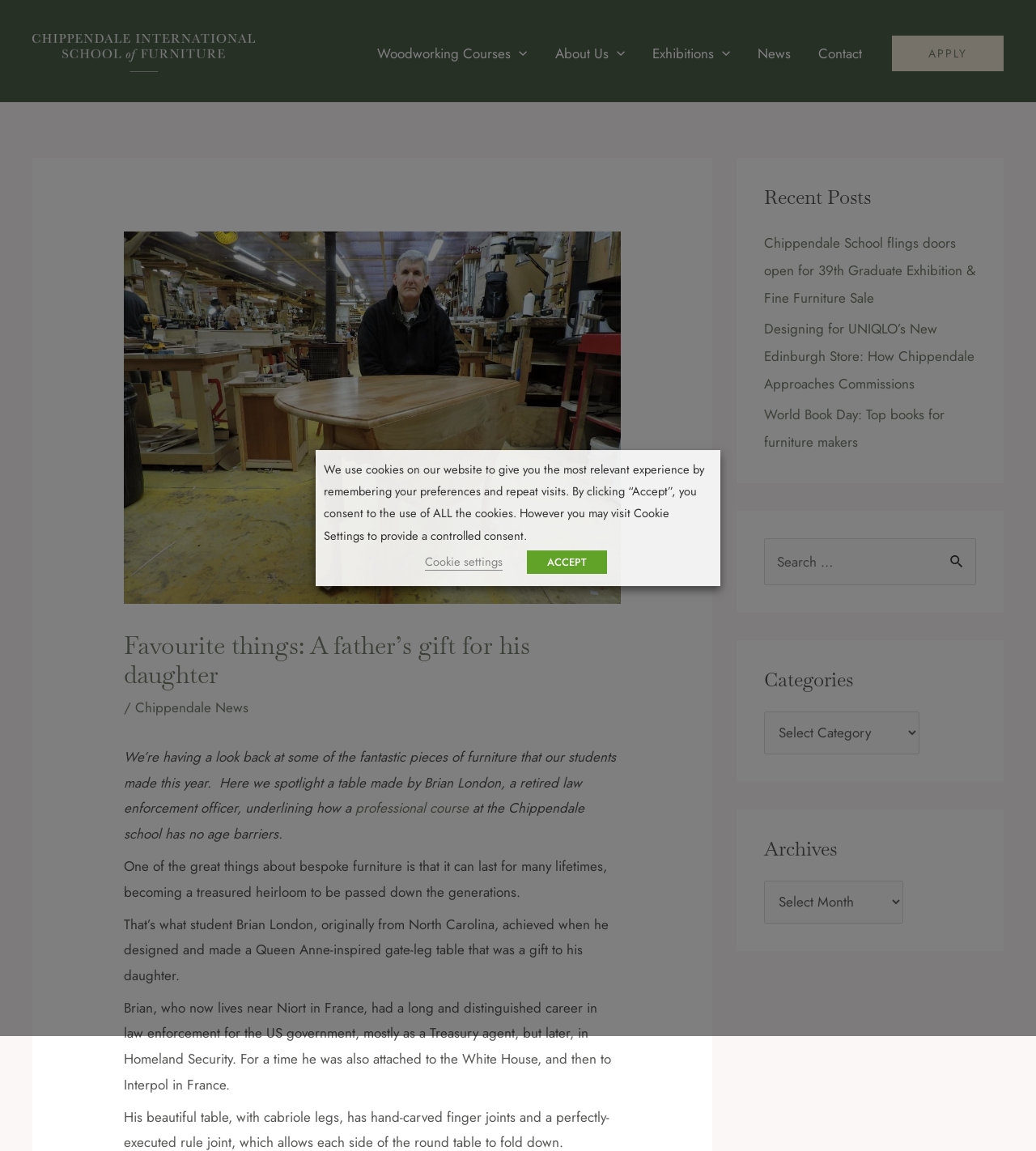Please identify the bounding box coordinates of the area that needs to be clicked to fulfill the following instruction: "visit Subhajit Khara's homepage."

None